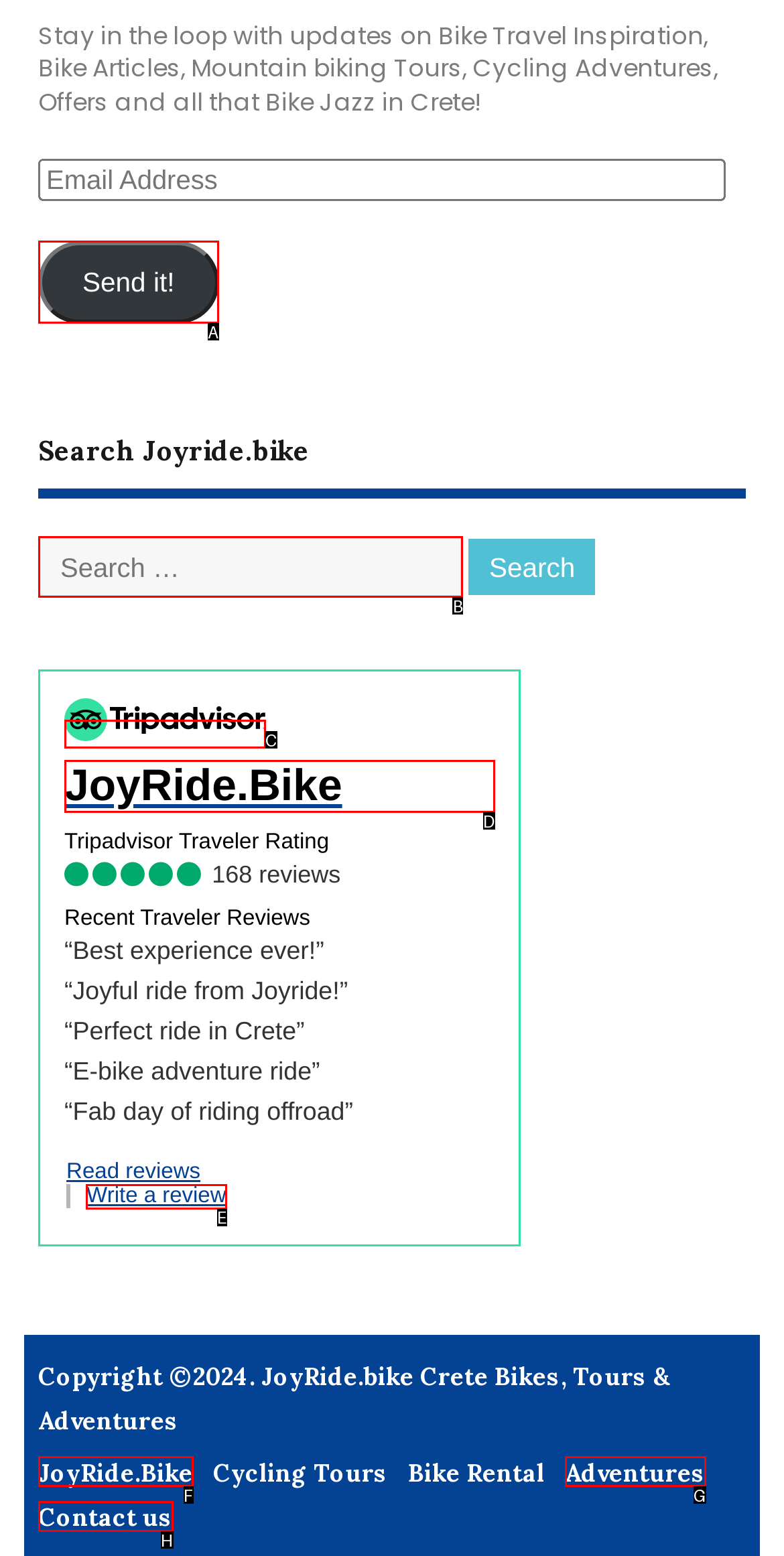Which choice should you pick to execute the task: Write a review
Respond with the letter associated with the correct option only.

E